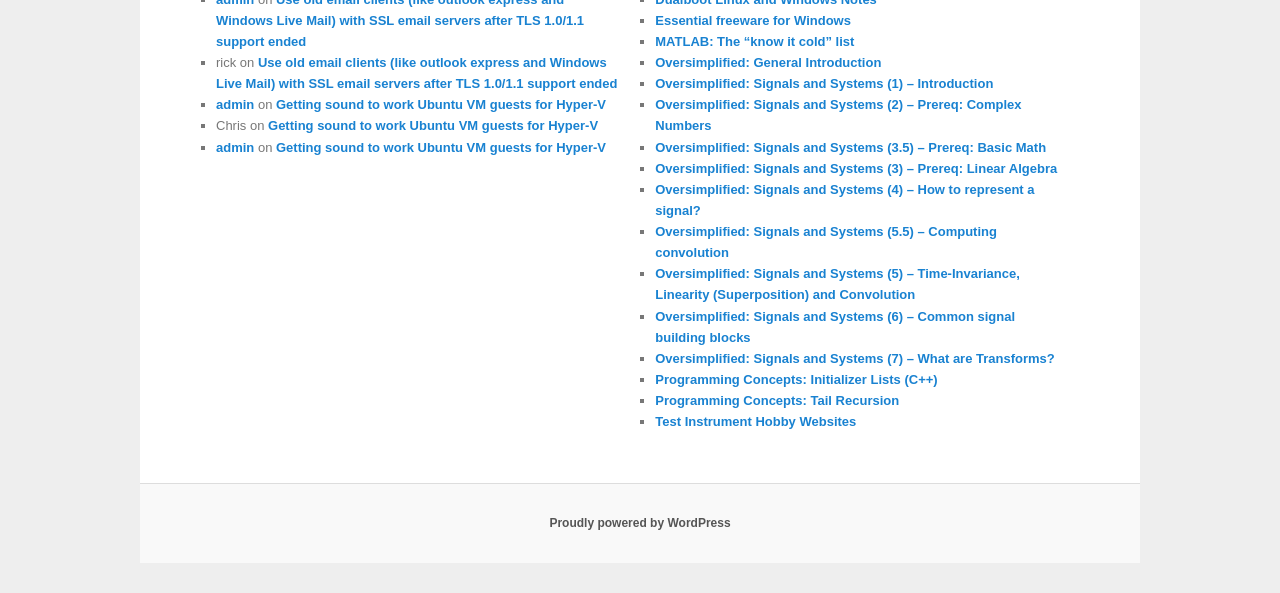Bounding box coordinates should be in the format (top-left x, top-left y, bottom-right x, bottom-right y) and all values should be floating point numbers between 0 and 1. Determine the bounding box coordinate for the UI element described as: Oversimplified: General Introduction

[0.512, 0.093, 0.689, 0.118]